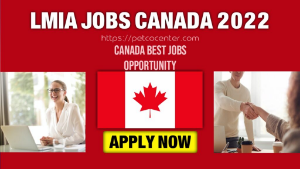Reply to the question with a single word or phrase:
What color is the box that displays 'APPLY NOW'?

Vibrant yellow